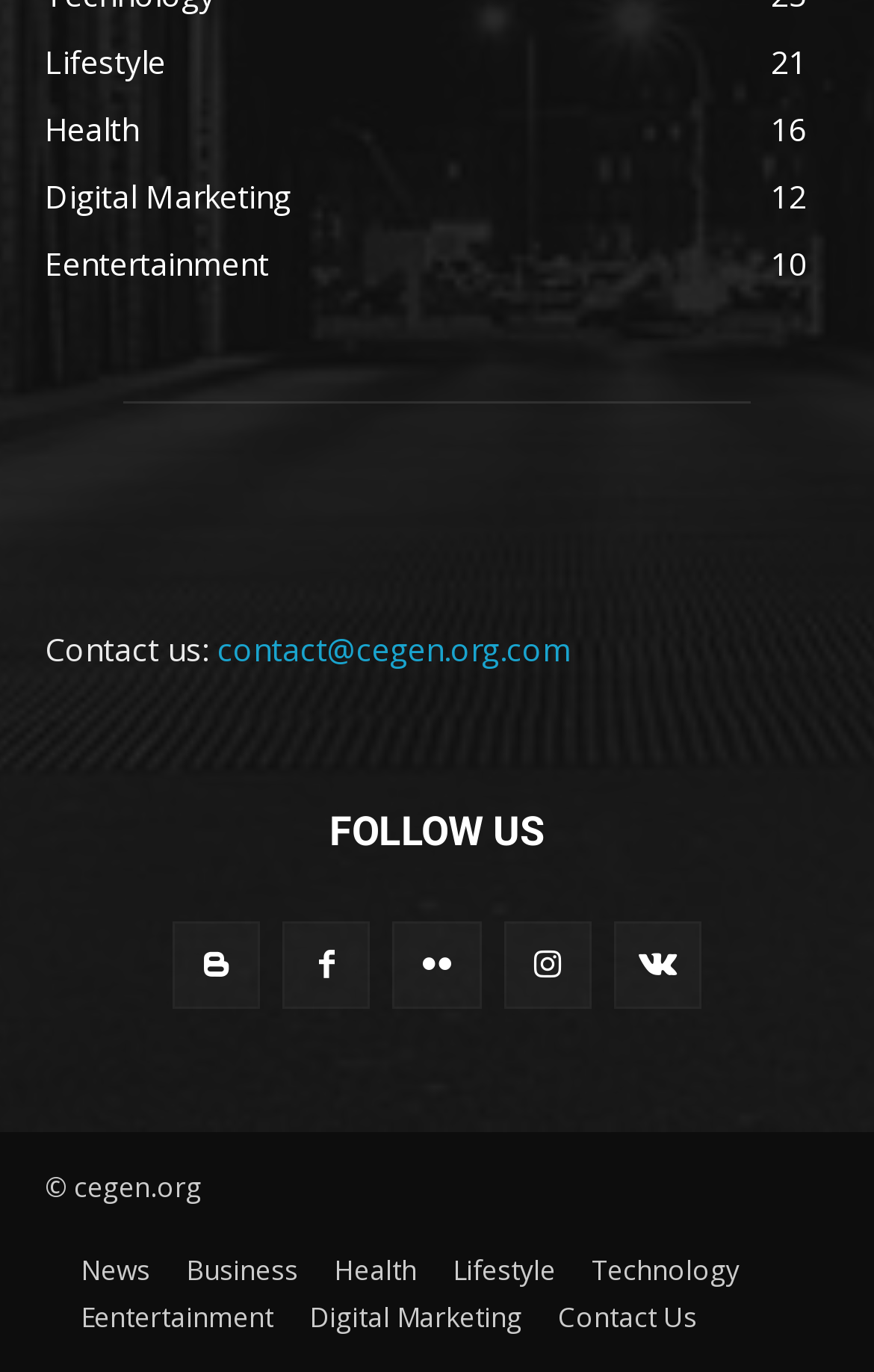Given the description: "Blogger", determine the bounding box coordinates of the UI element. The coordinates should be formatted as four float numbers between 0 and 1, [left, top, right, bottom].

[0.198, 0.671, 0.298, 0.735]